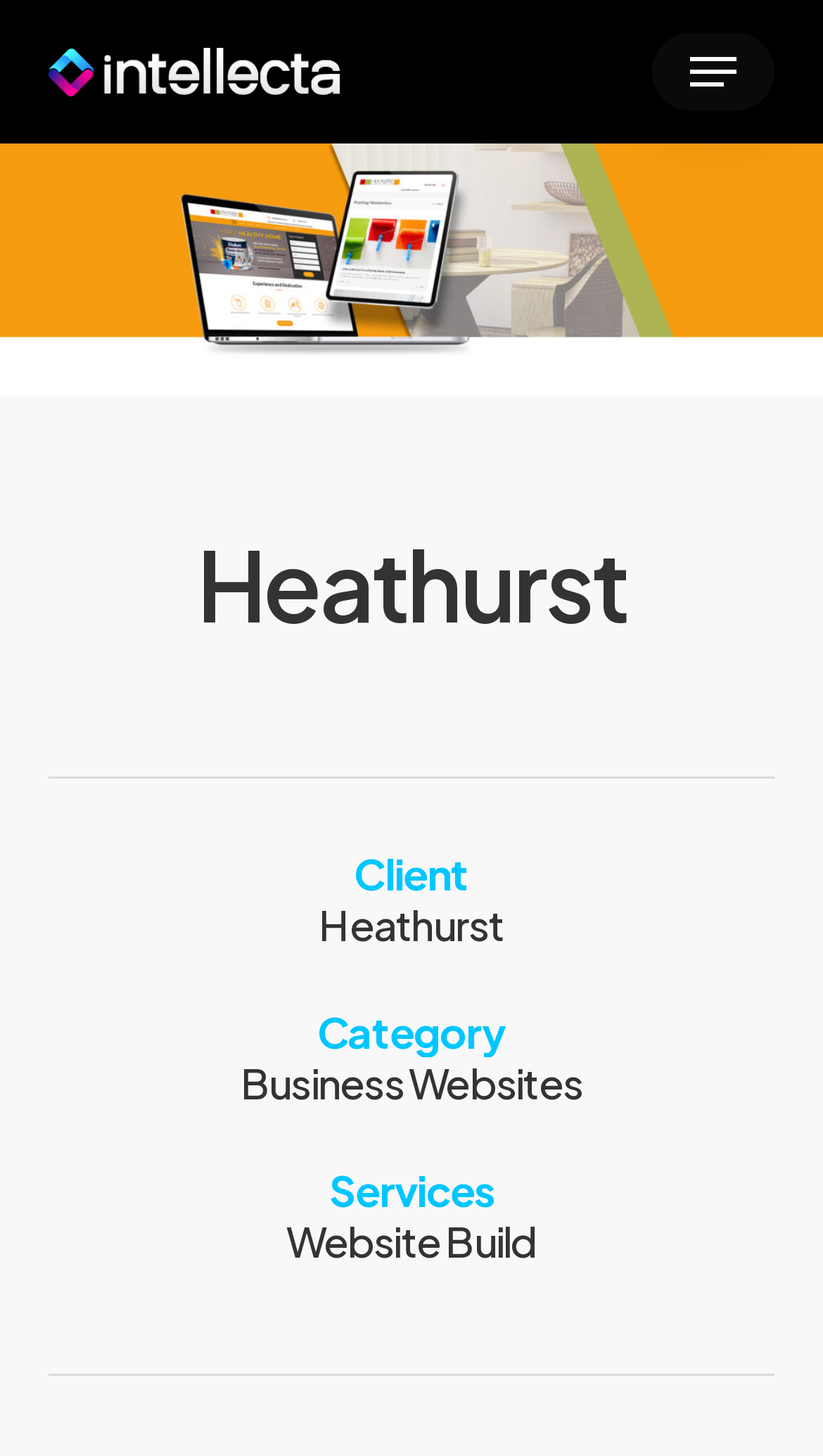Please reply to the following question using a single word or phrase: 
What is the purpose of the button in the top right corner?

Navigation Menu